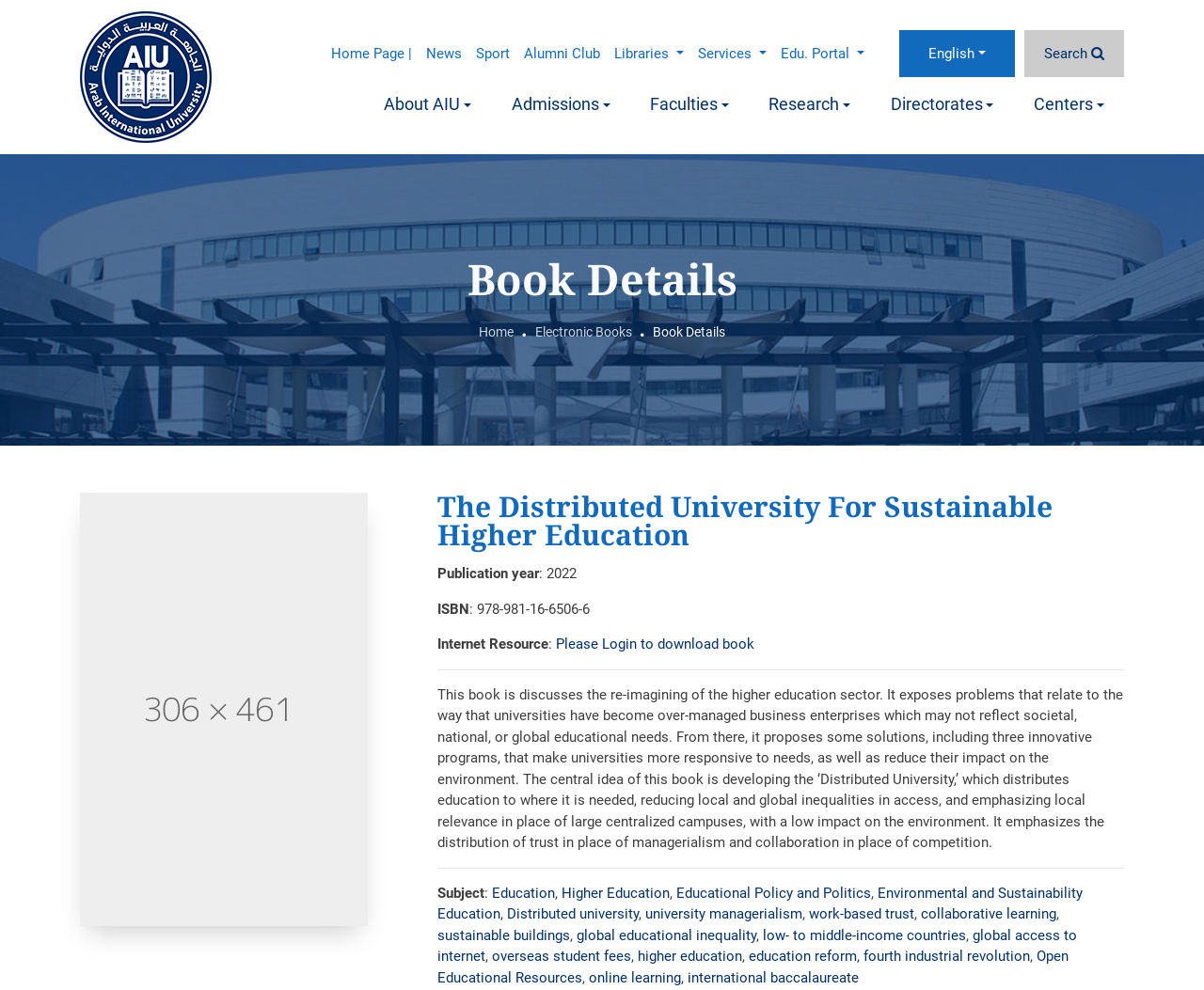Please determine the bounding box coordinates of the section I need to click to accomplish this instruction: "Click the 'Home Page |' link".

[0.269, 0.037, 0.348, 0.072]